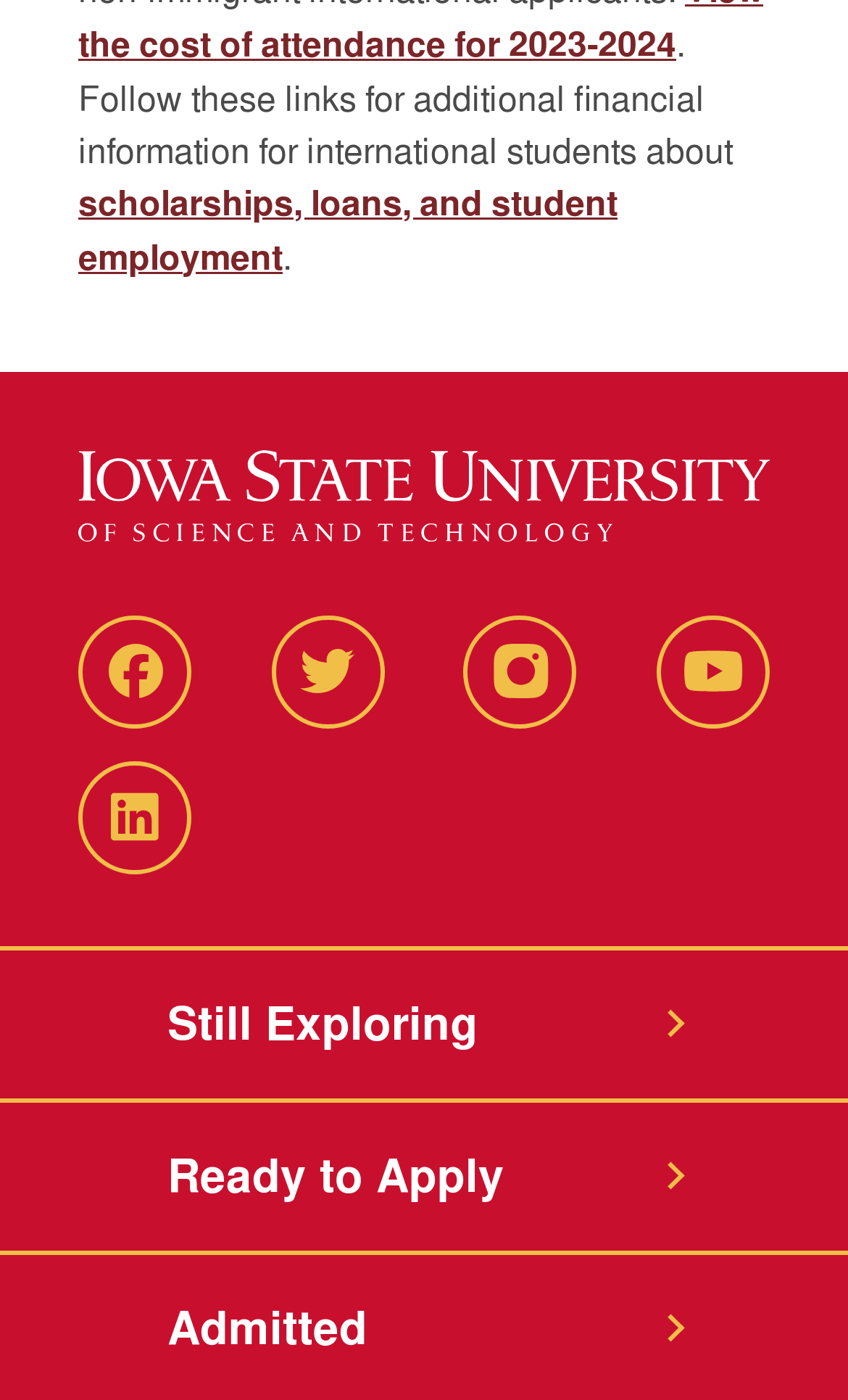Find the bounding box coordinates of the element I should click to carry out the following instruction: "Explore Still Exploring page".

[0.197, 0.705, 0.803, 0.758]